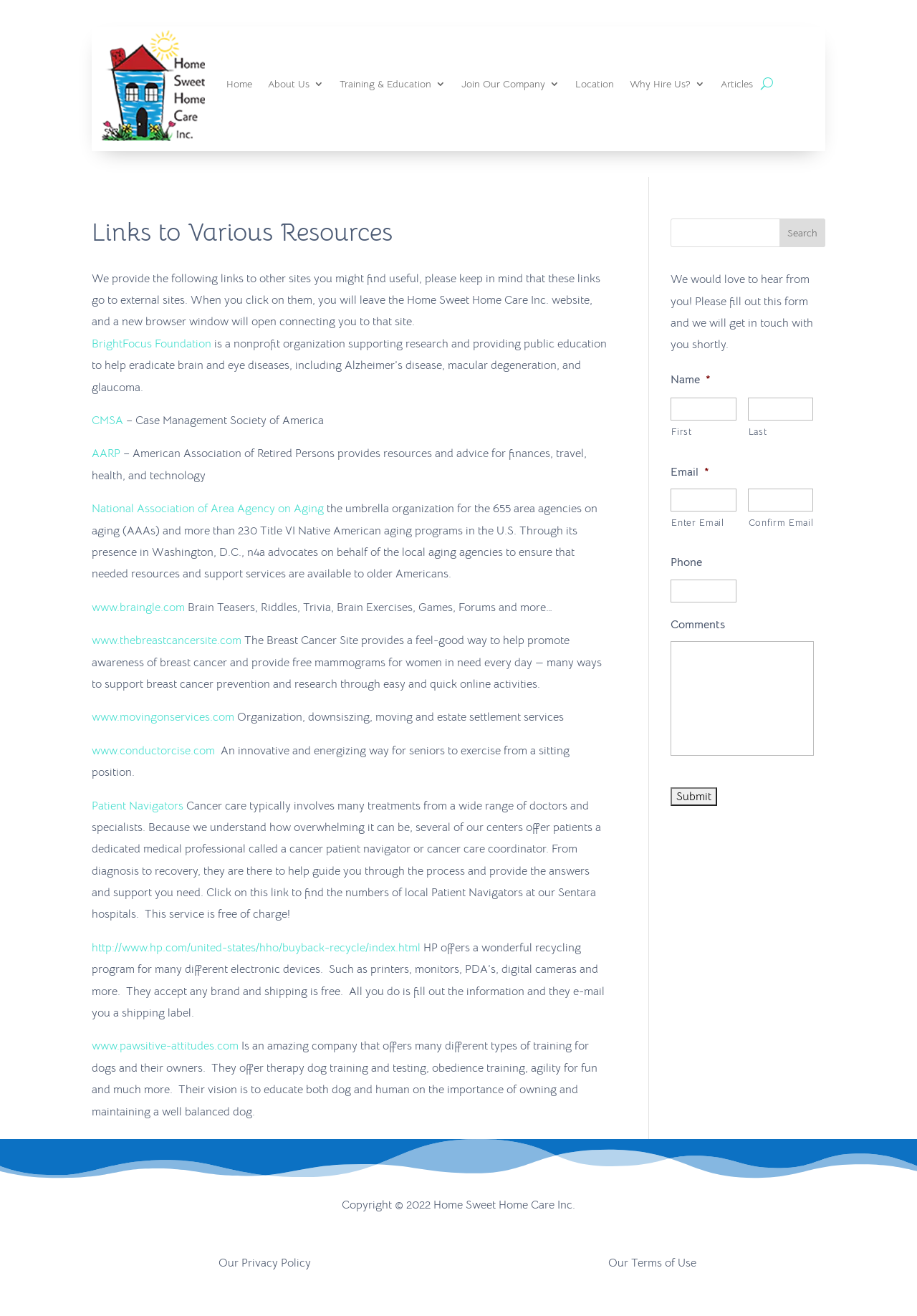Please locate the bounding box coordinates of the region I need to click to follow this instruction: "Search for something".

[0.85, 0.166, 0.9, 0.188]